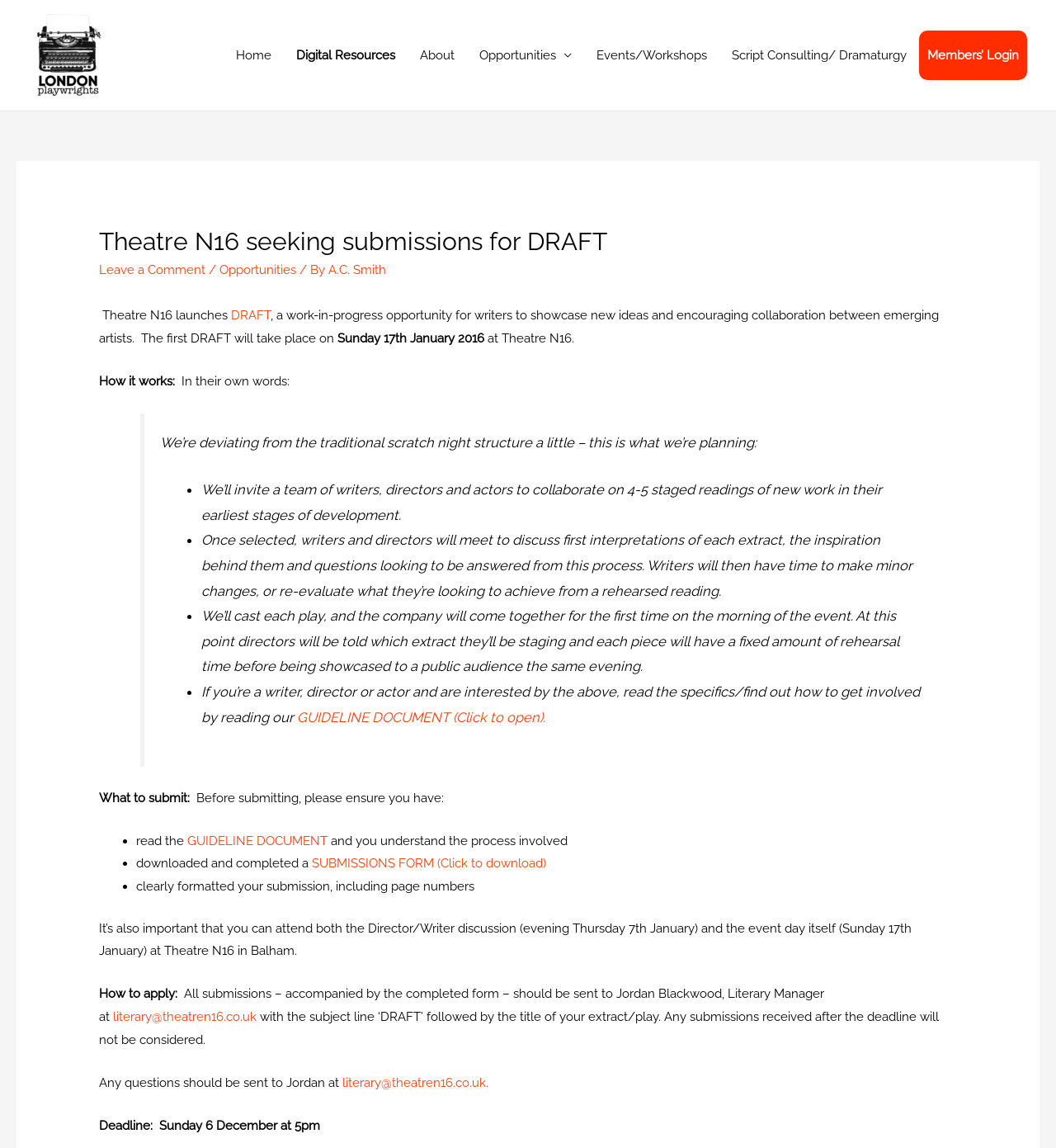Determine the bounding box coordinates of the clickable region to carry out the instruction: "Click on the 'Opportunities' link".

[0.208, 0.229, 0.281, 0.242]